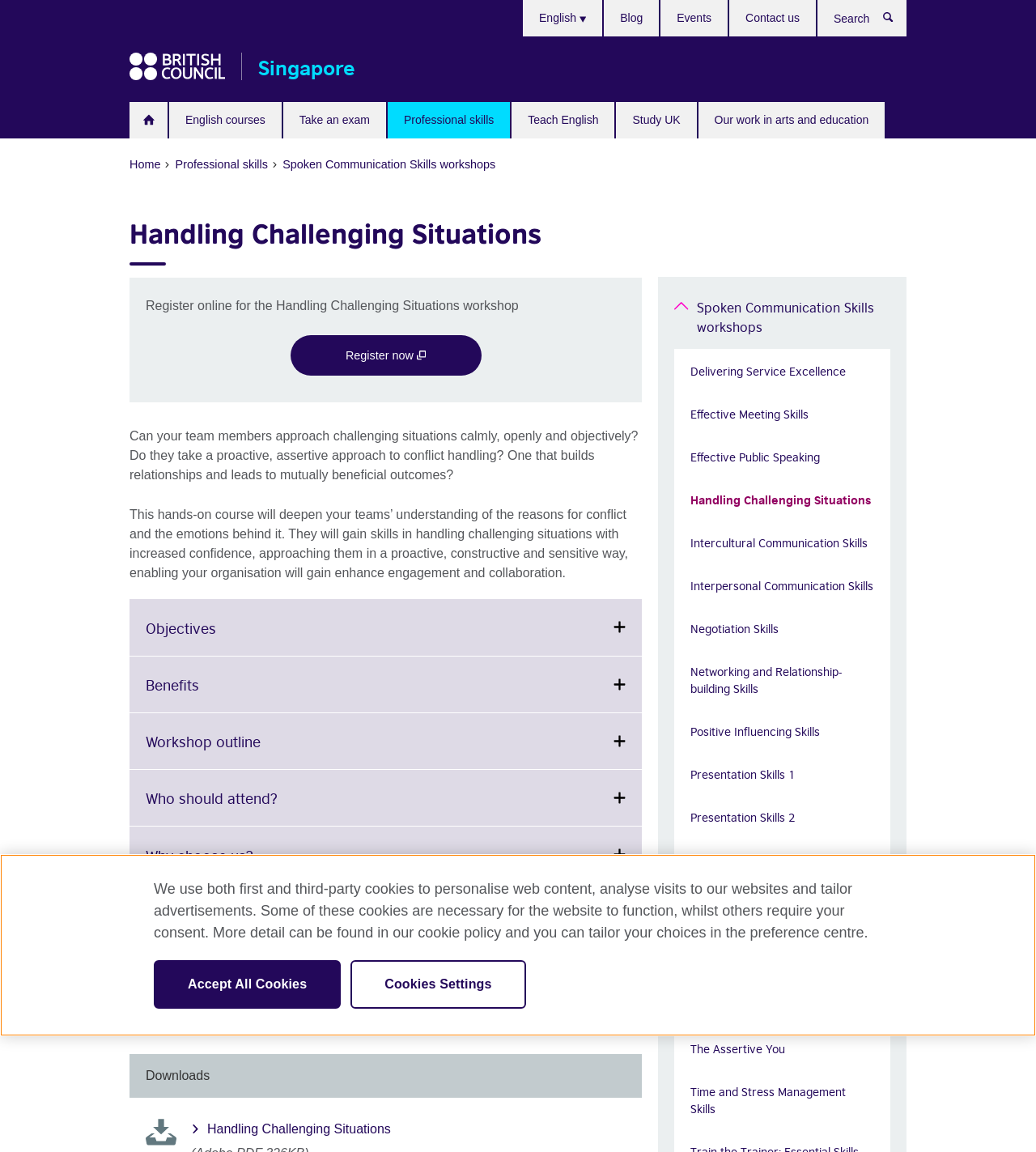Please analyze the image and provide a thorough answer to the question:
Where is the workshop held?

I found the answer by looking at the list of details about the workshop, where it says 'Venue: Toa Payoh Centre'.